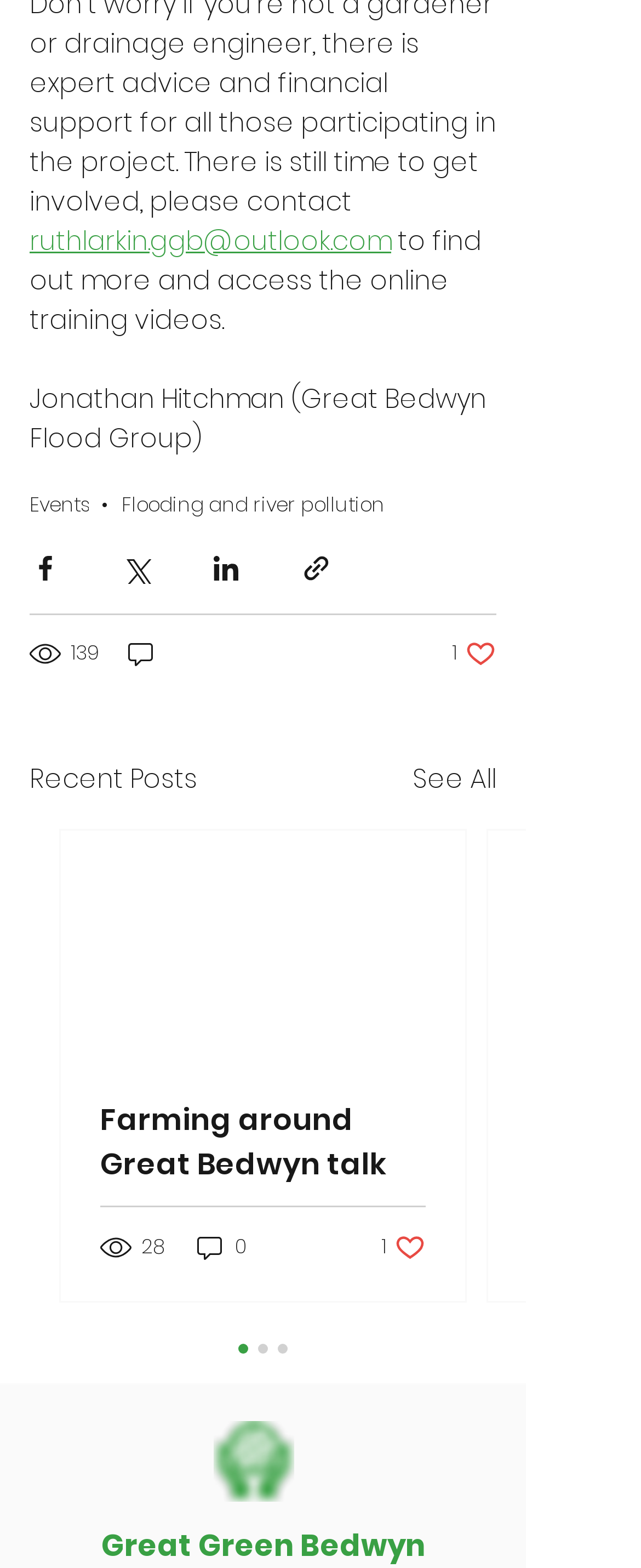Locate the bounding box coordinates of the element that should be clicked to execute the following instruction: "Go to Redken home page".

None